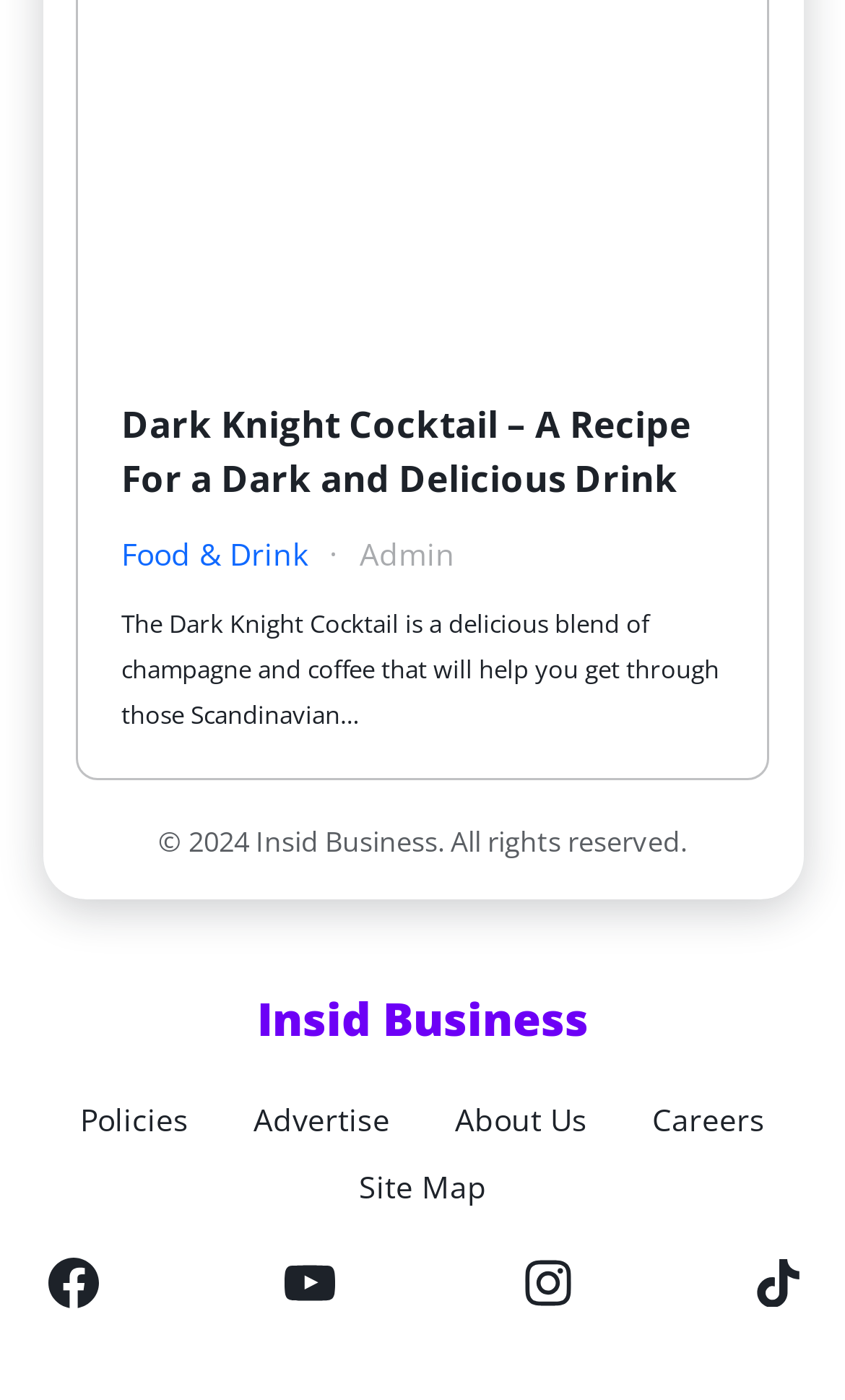From the screenshot, find the bounding box of the UI element matching this description: "Food & Drink". Supply the bounding box coordinates in the form [left, top, right, bottom], each a float between 0 and 1.

[0.144, 0.379, 0.364, 0.412]